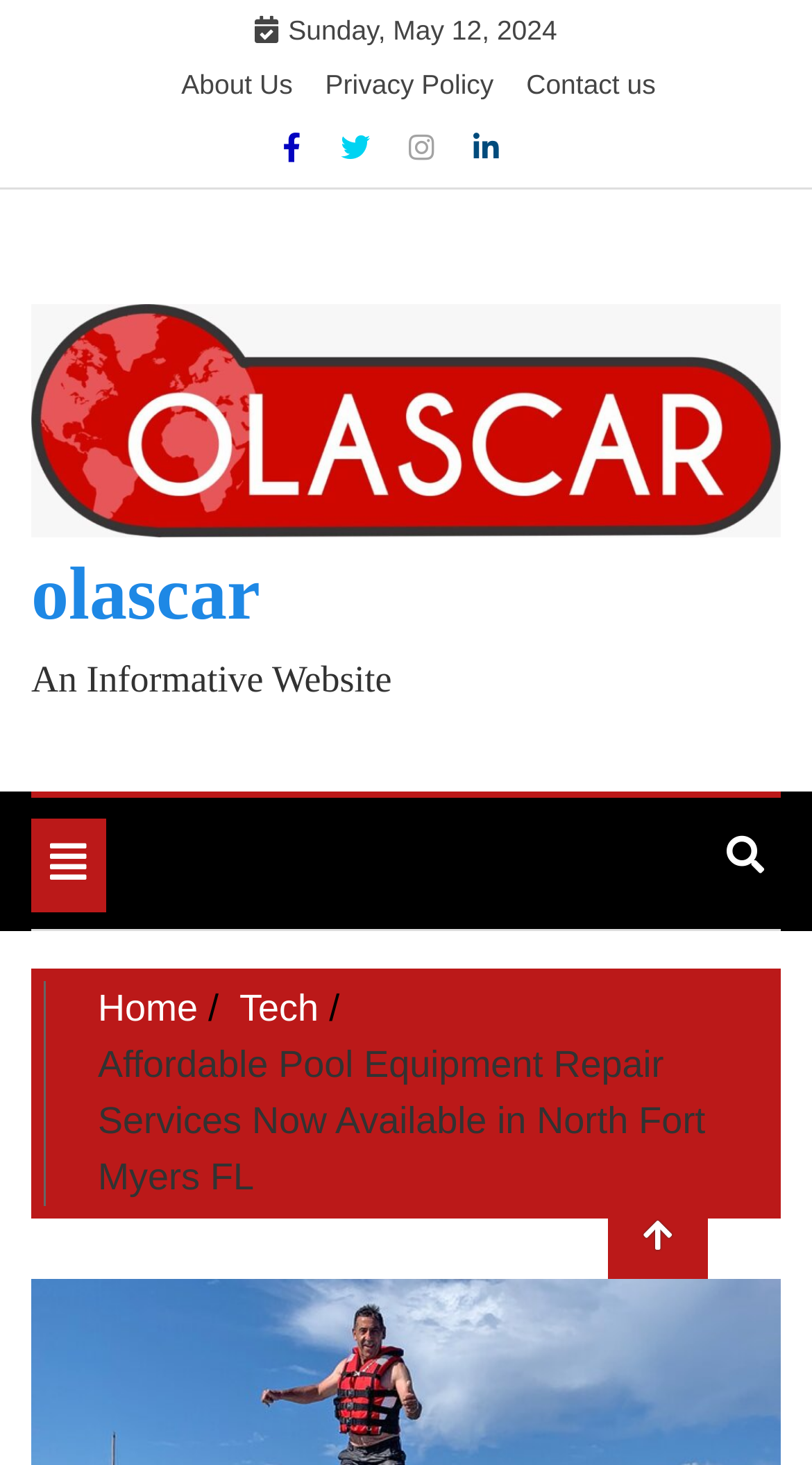How many navigation links are available in the breadcrumbs?
Utilize the image to construct a detailed and well-explained answer.

I examined the breadcrumbs navigation section and found two links, which are Home and Tech, so the answer is 2.